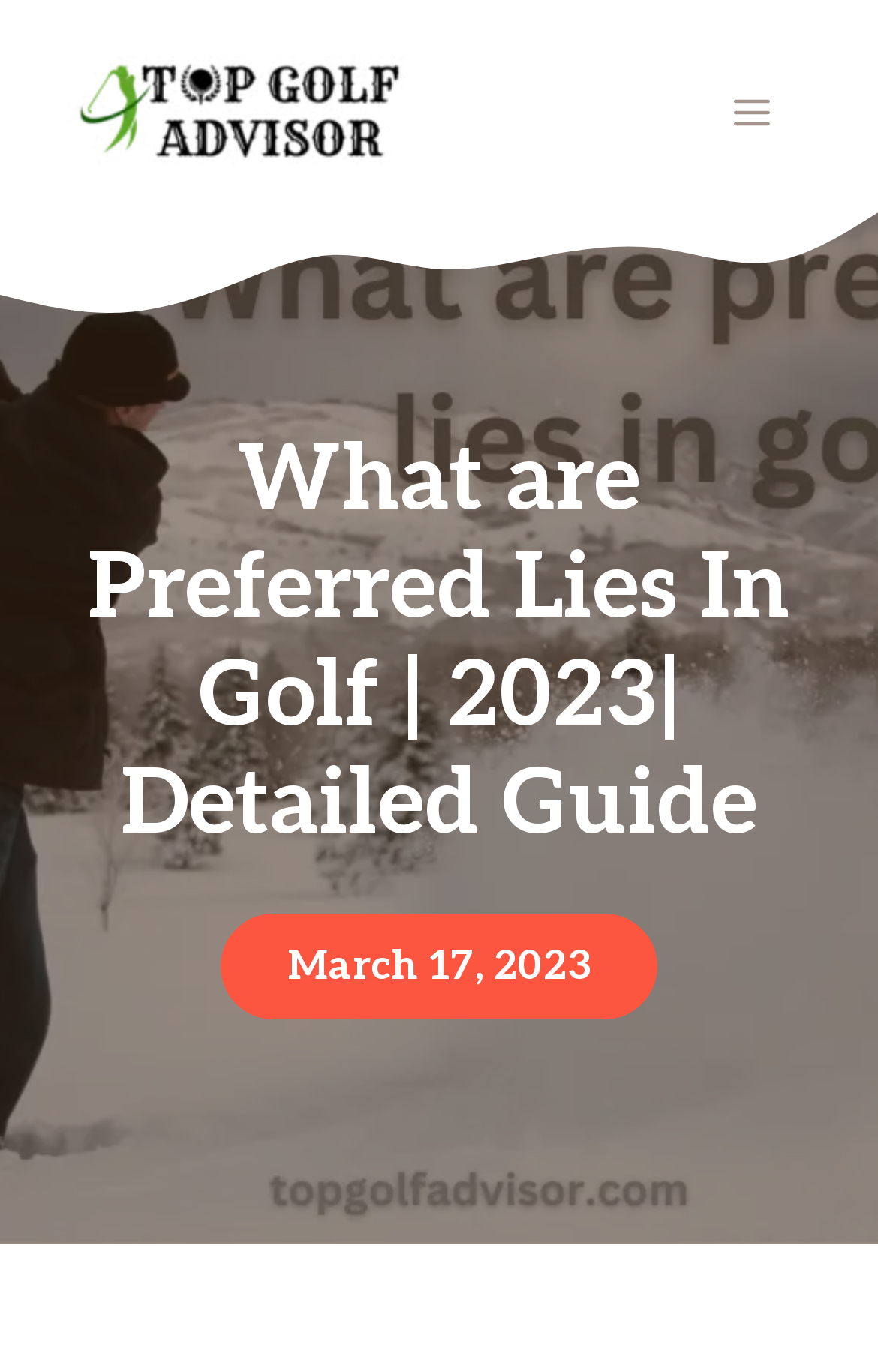What is the position of the navigation element?
Please utilize the information in the image to give a detailed response to the question.

I determined the position of the navigation element by looking at its bounding box coordinates, which indicate that it is located at the top right corner of the page.